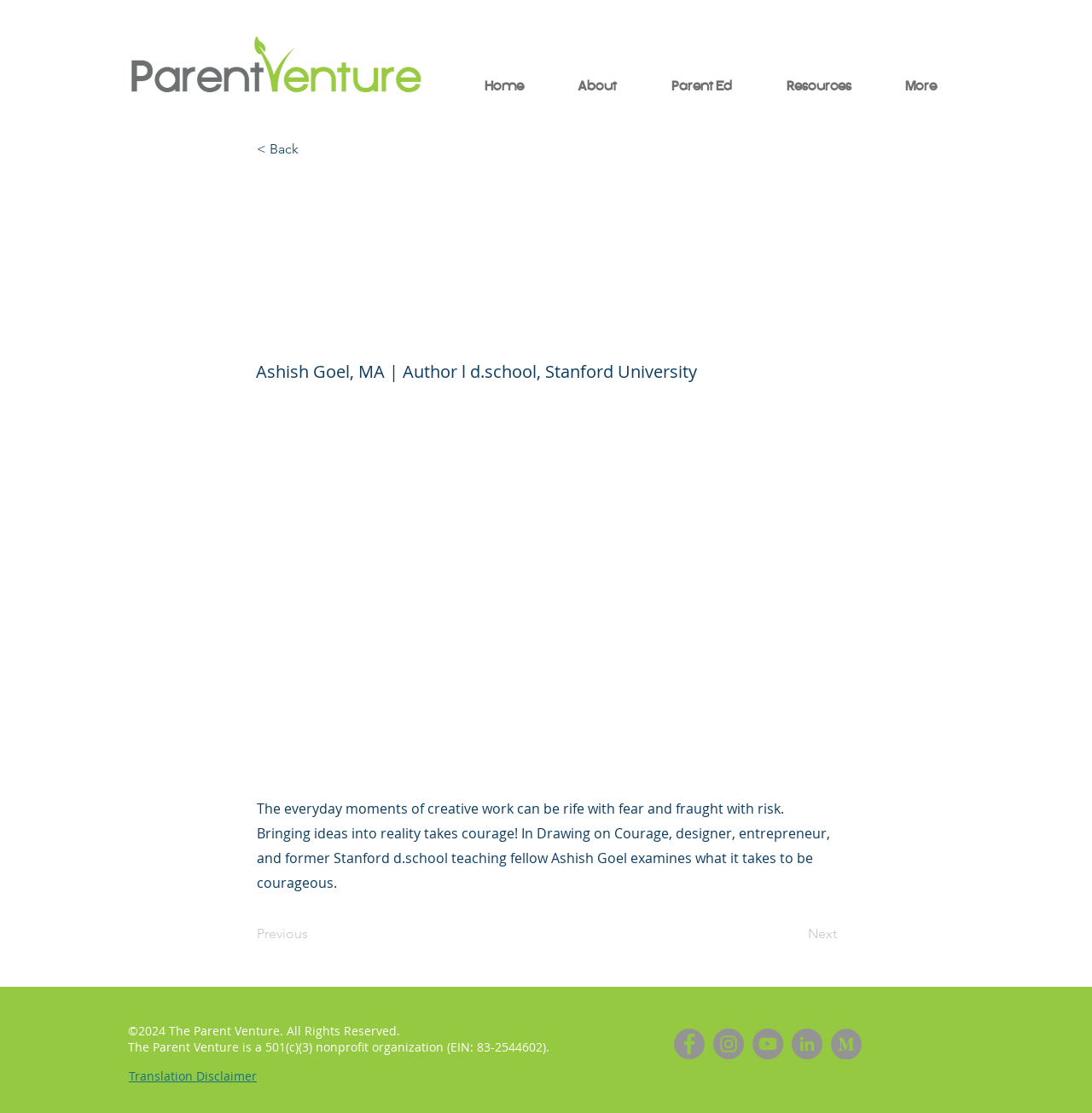Summarize the webpage comprehensively, mentioning all visible components.

This webpage is about "Drawing on Courage: Risks Worth Taking and Stands Worth Making" by Ashish Goel, an author and former Stanford d.school teaching fellow. At the top left corner, there is a logo image of "hdrLogo_WIX.png". Next to it, there is a navigation menu with links to "Home", "About", "Parent Ed", "Resources", and "More". 

Below the navigation menu, there is a main content area. On the top left of this area, there is a link to go back. The title "Drawing on Courage: Risks Worth Taking and Stands Worth Making" is displayed prominently, followed by a subtitle "Ashish Goel, MA | Author l d.school, Stanford University". 

Below the title, there is an image related to the book, and a paragraph of text describing the book's content, which talks about the courage needed to bring ideas into reality. 

At the bottom of the main content area, there are two disabled buttons, "Previous" and "Next". 

At the very bottom of the webpage, there is a footer area with copyright information, a statement about The Parent Venture being a 501(c)(3) nonprofit organization, and a social bar with links to Facebook, Instagram, YouTube, LinkedIn, and Medium. There is also a link to a "Translation Disclaimer" at the bottom left corner.